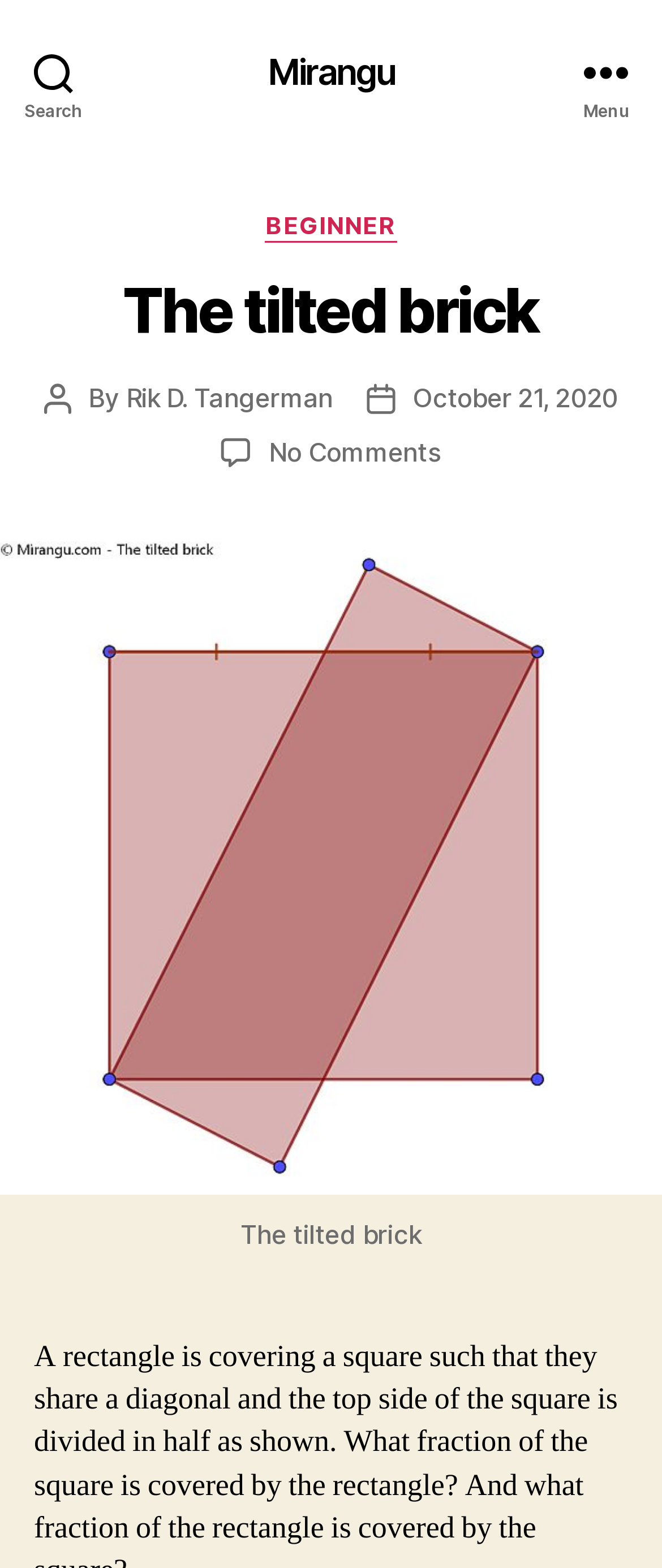Answer in one word or a short phrase: 
What is the title of the image?

The tilted brick